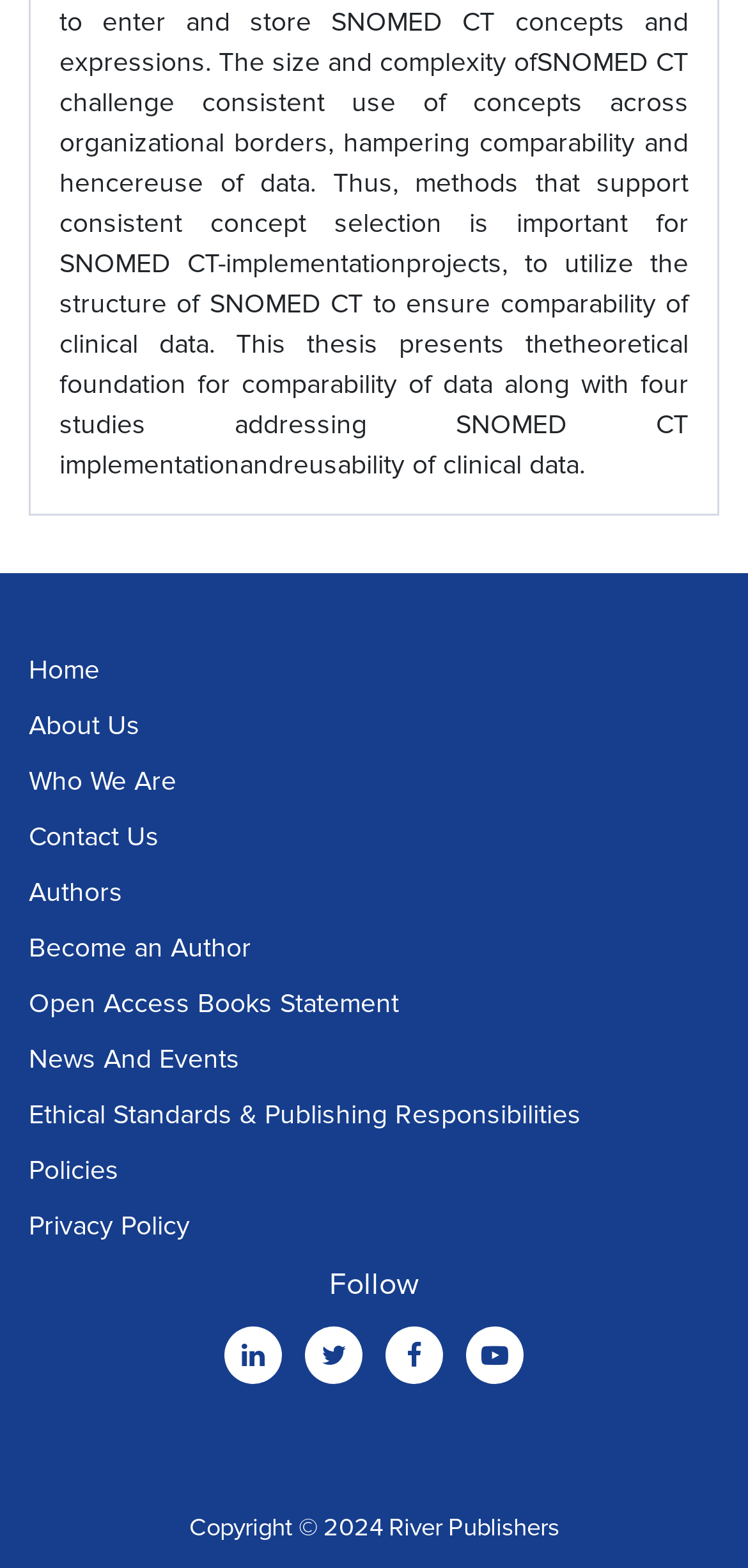Kindly determine the bounding box coordinates for the area that needs to be clicked to execute this instruction: "Check Copyright information".

[0.253, 0.965, 0.747, 0.984]